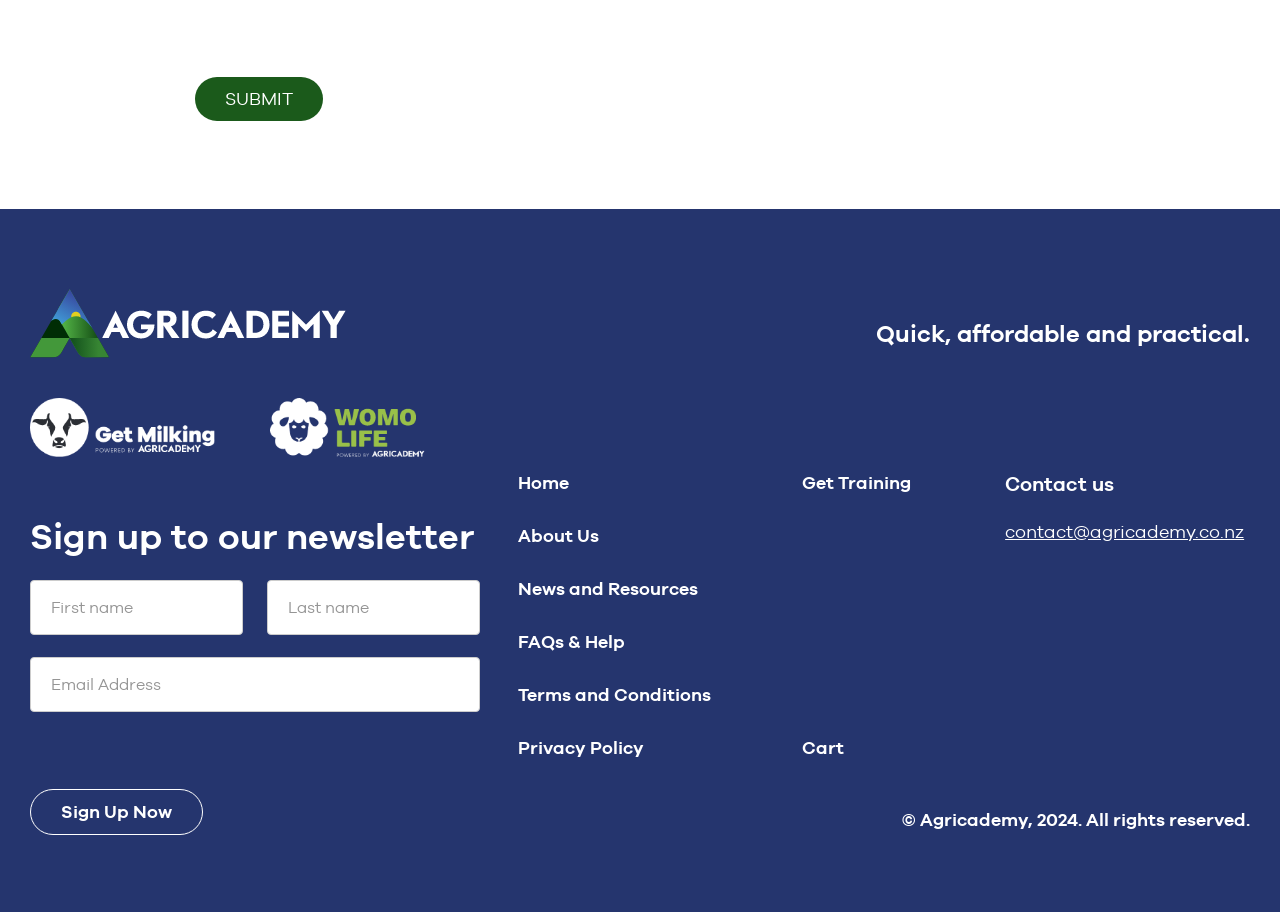Identify the bounding box for the described UI element: "Privacy Policy".

[0.405, 0.808, 0.503, 0.831]